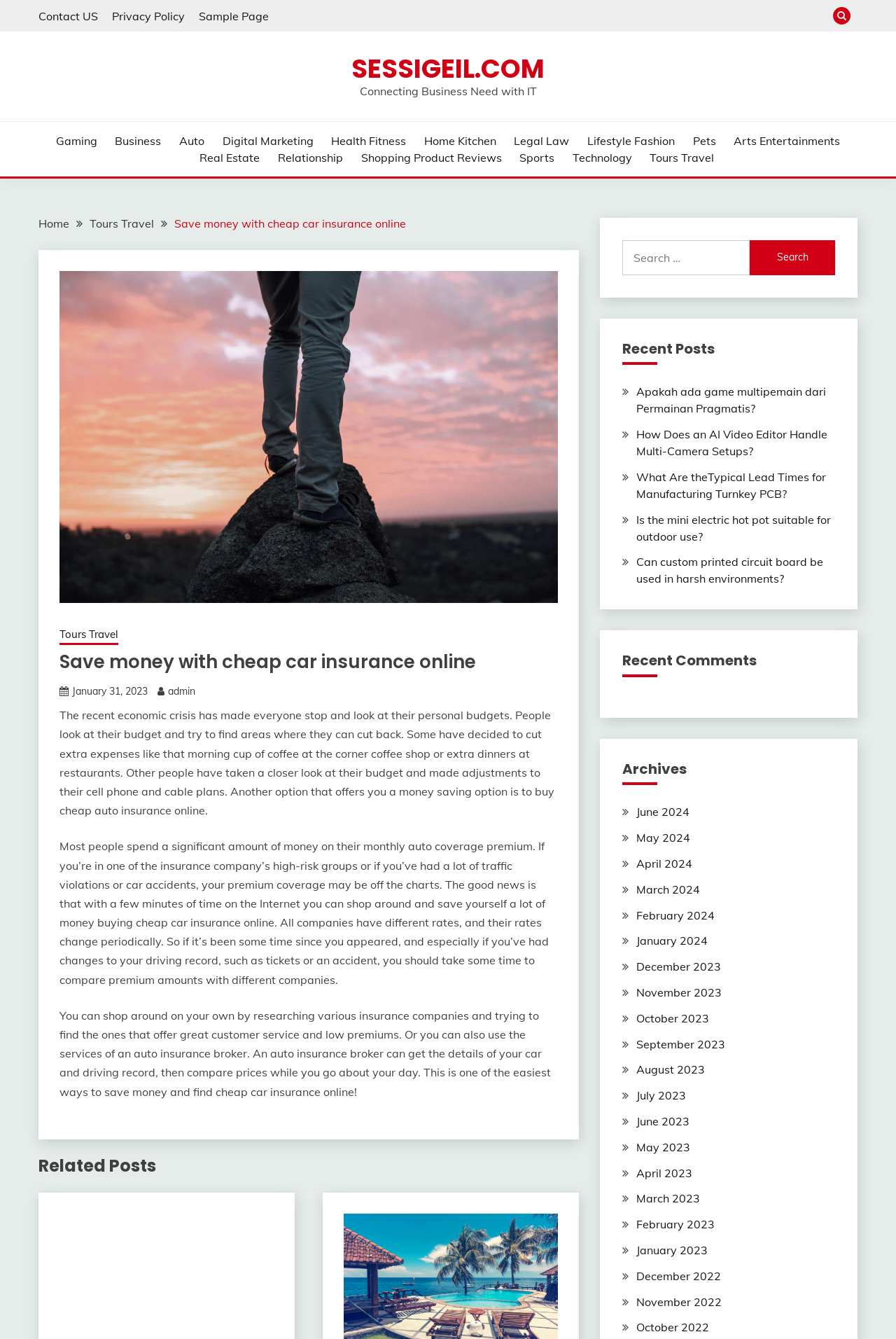Provide a short answer to the following question with just one word or phrase: What is the purpose of an auto insurance broker?

To compare prices